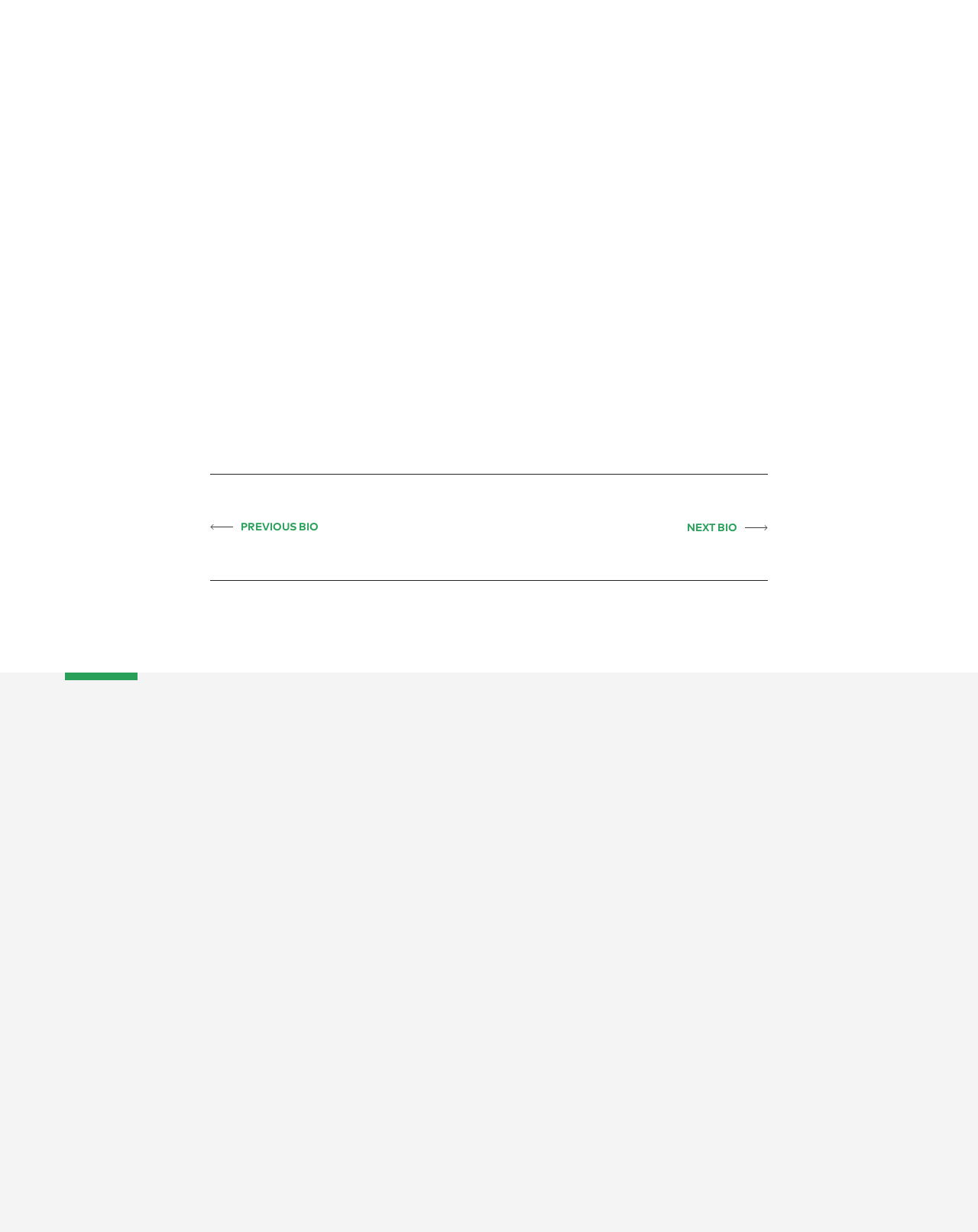Based on the element description: "News & Media", identify the UI element and provide its bounding box coordinates. Use four float numbers between 0 and 1, [left, top, right, bottom].

[0.485, 0.79, 0.563, 0.801]